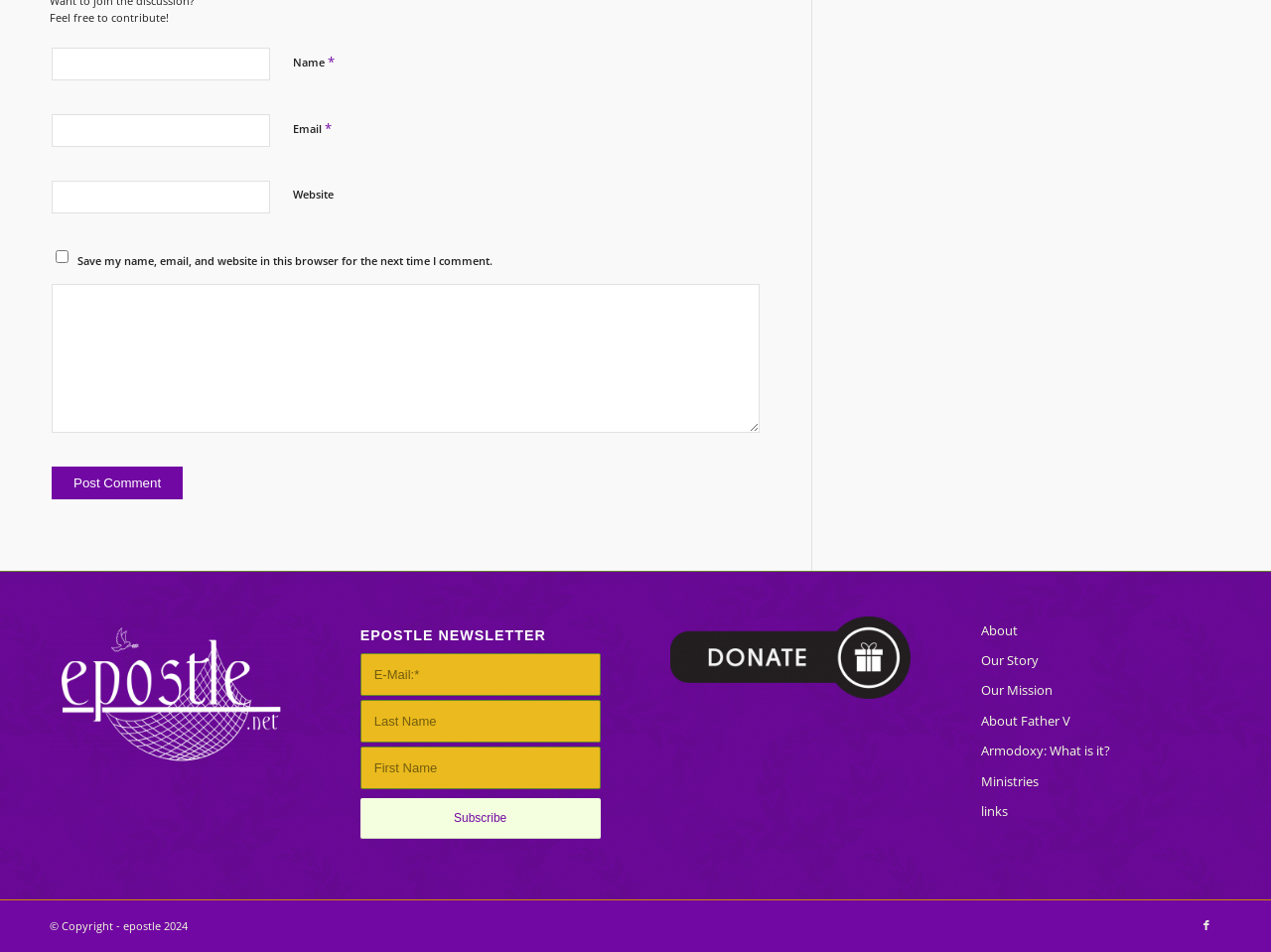Use a single word or phrase to respond to the question:
How many textboxes are there in the comment section?

4